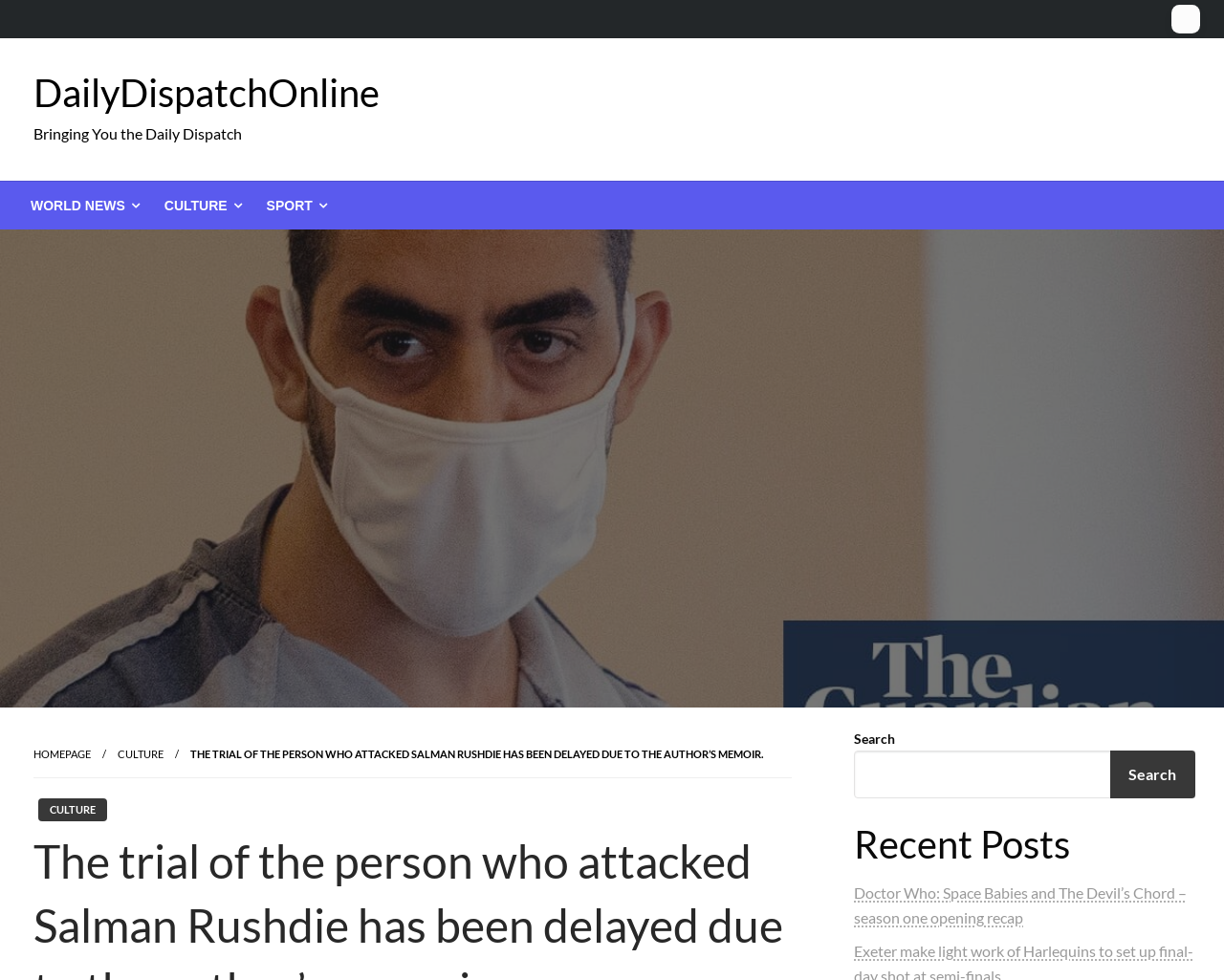Answer briefly with one word or phrase:
Is there a search function on the webpage?

Yes